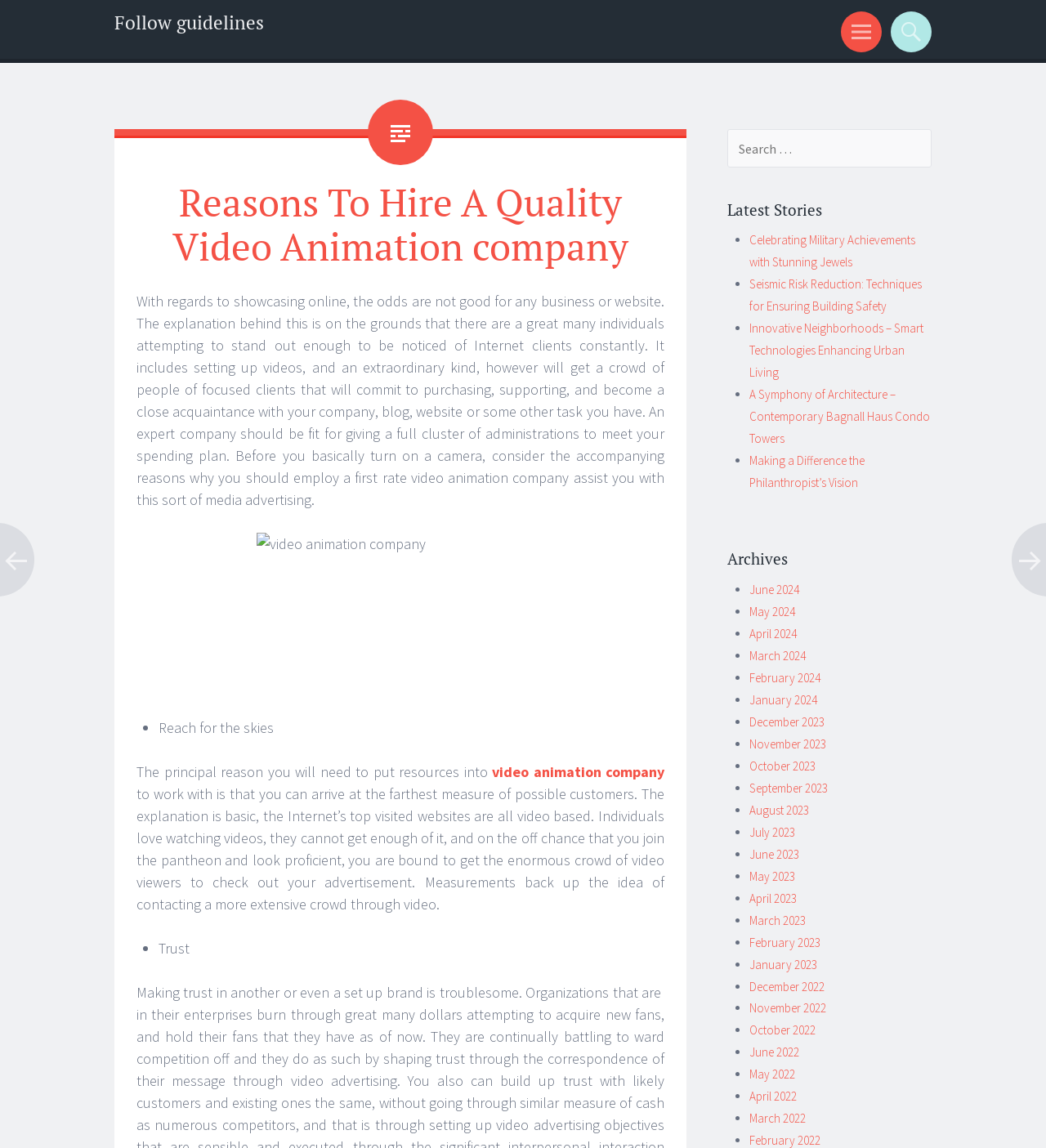Determine the bounding box coordinates of the element's region needed to click to follow the instruction: "Follow on Twitter". Provide these coordinates as four float numbers between 0 and 1, formatted as [left, top, right, bottom].

None